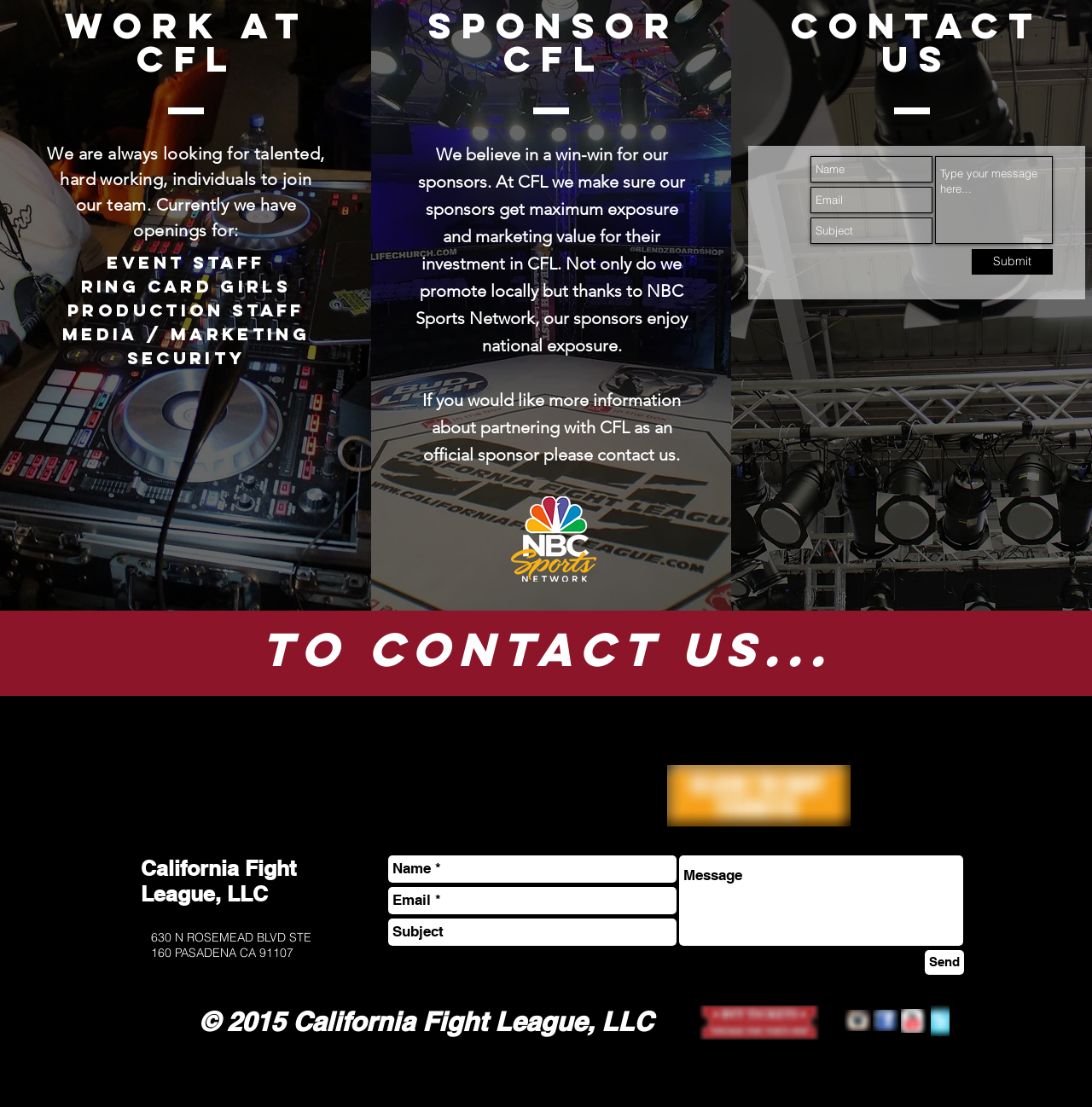Identify the bounding box coordinates for the region to click in order to carry out this instruction: "Visit CFL on Instagram". Provide the coordinates using four float numbers between 0 and 1, formatted as [left, top, right, bottom].

[0.773, 0.912, 0.798, 0.931]